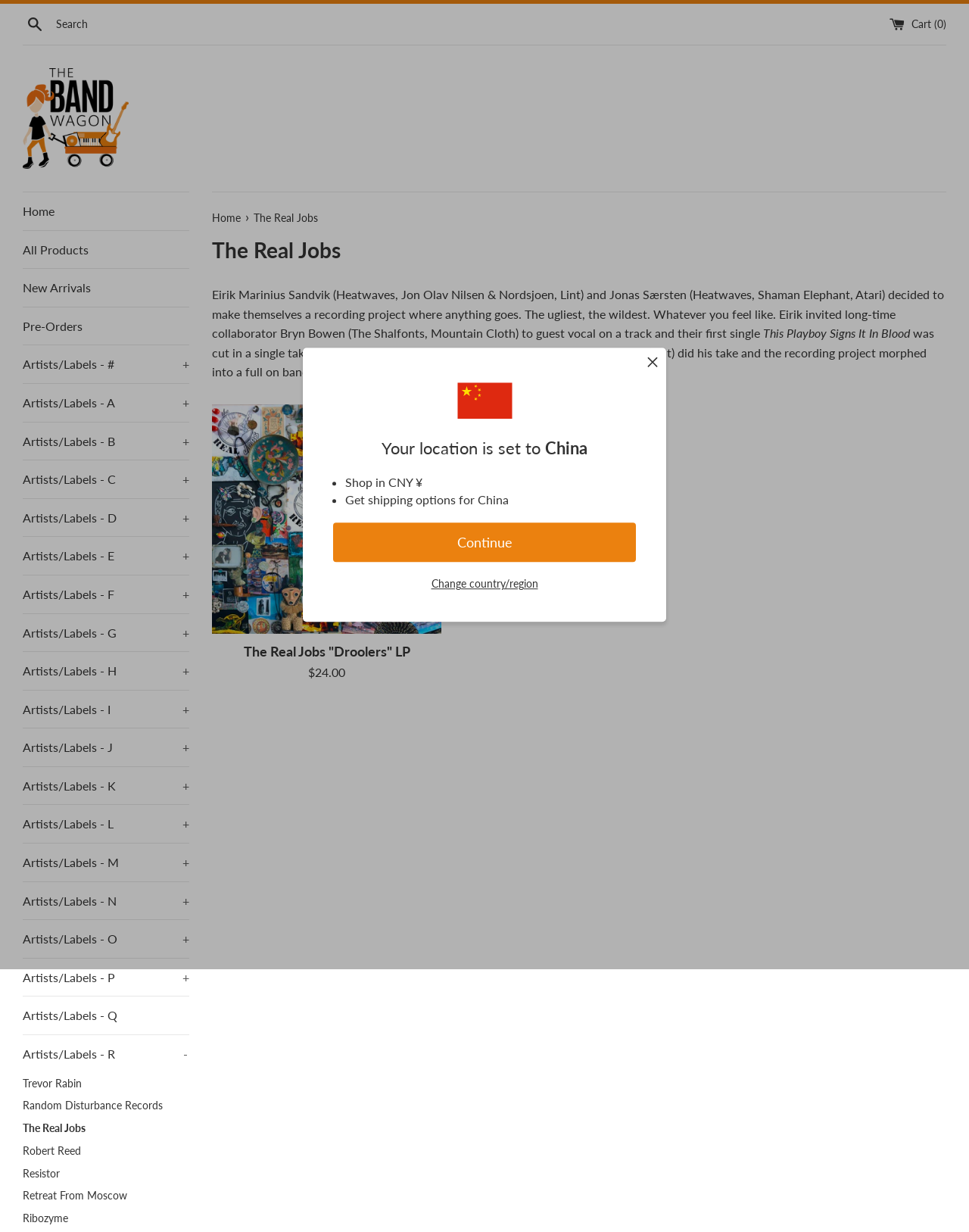What is the name of the band?
Look at the image and answer the question using a single word or phrase.

The Real Jobs